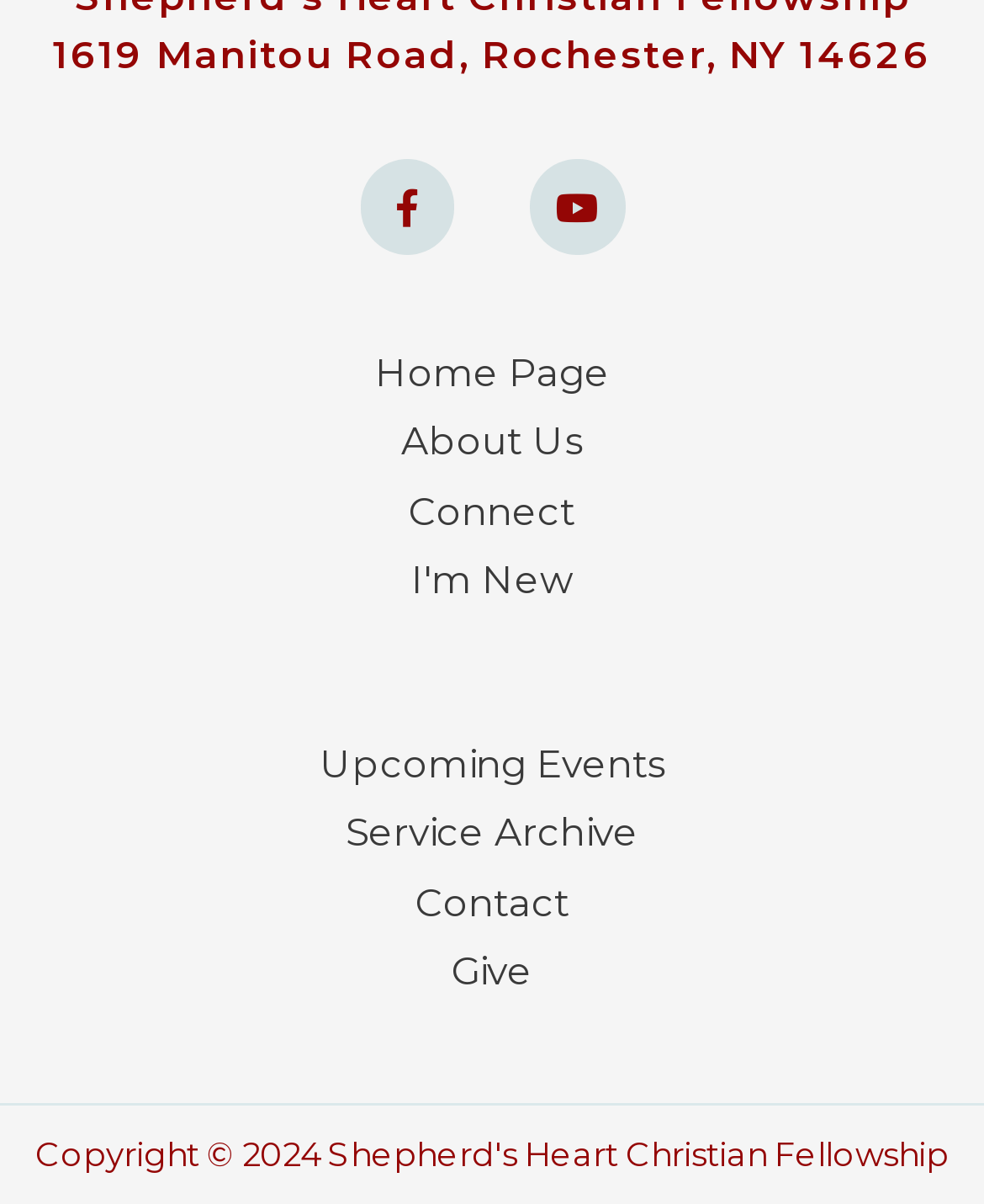Determine the bounding box coordinates of the region that needs to be clicked to achieve the task: "make a donation".

[0.051, 0.785, 0.949, 0.832]